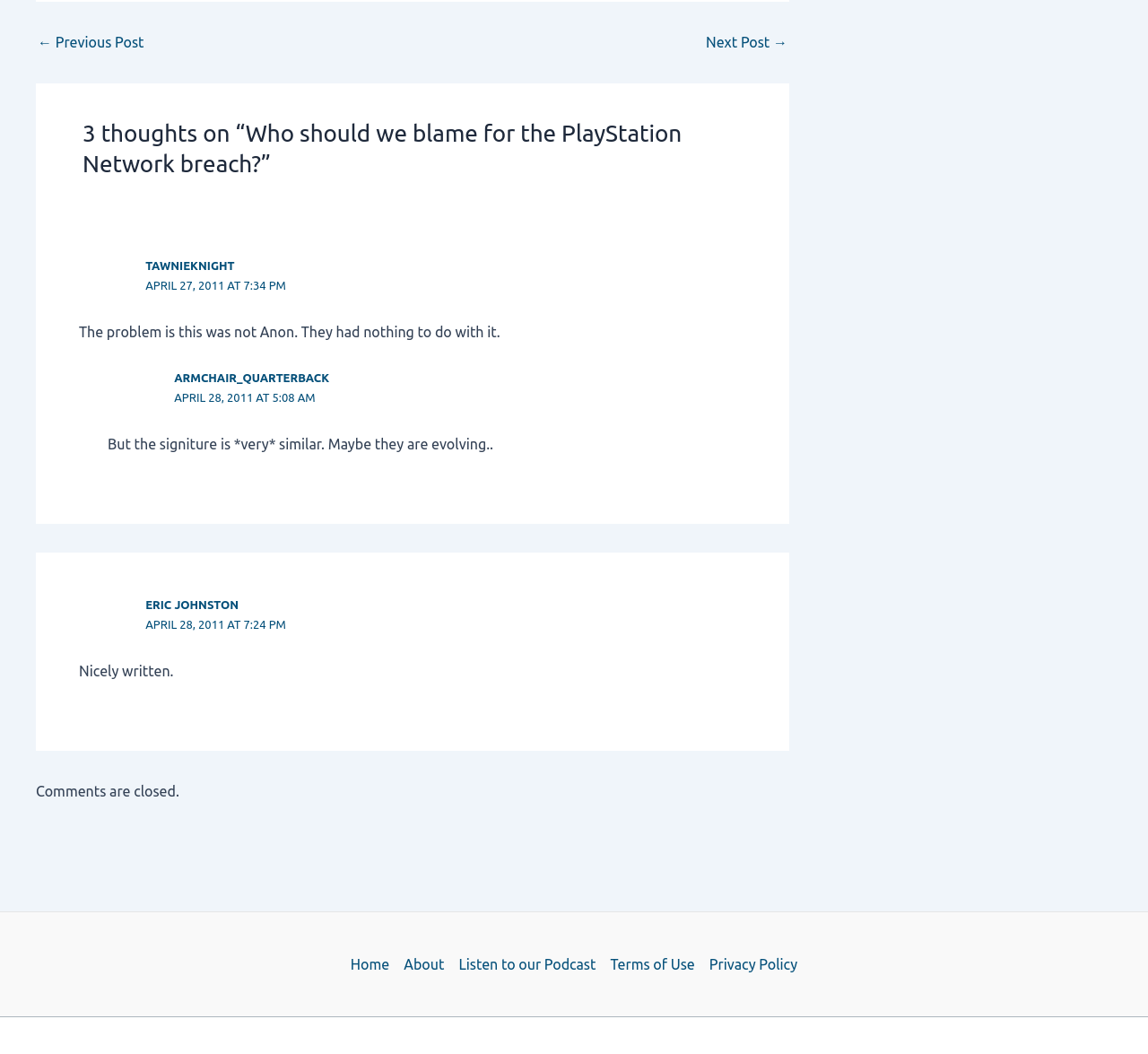Refer to the image and offer a detailed explanation in response to the question: How many comments are displayed on this webpage?

There are three article elements that contain comments from different users, namely TAWNIEKNIGHT, ARMCHAIR_QUARTERBACK, and ERIC JOHNSTON. Each article element represents a single comment.